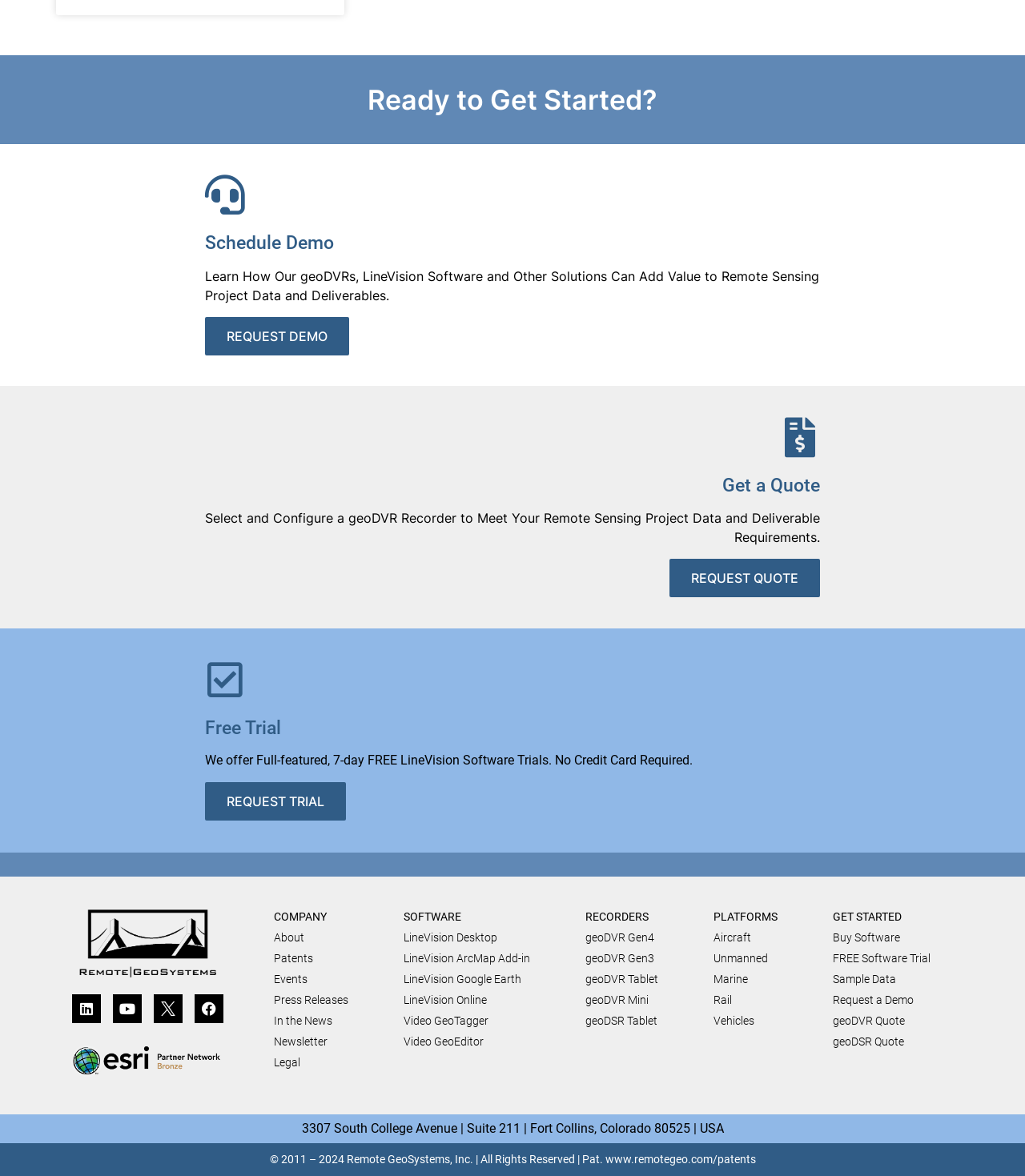What is the purpose of the 'REQUEST DEMO' button?
Examine the image closely and answer the question with as much detail as possible.

The 'REQUEST DEMO' button is located below the heading 'Schedule Demo' and is intended for users to request a demo of the company's products or services.